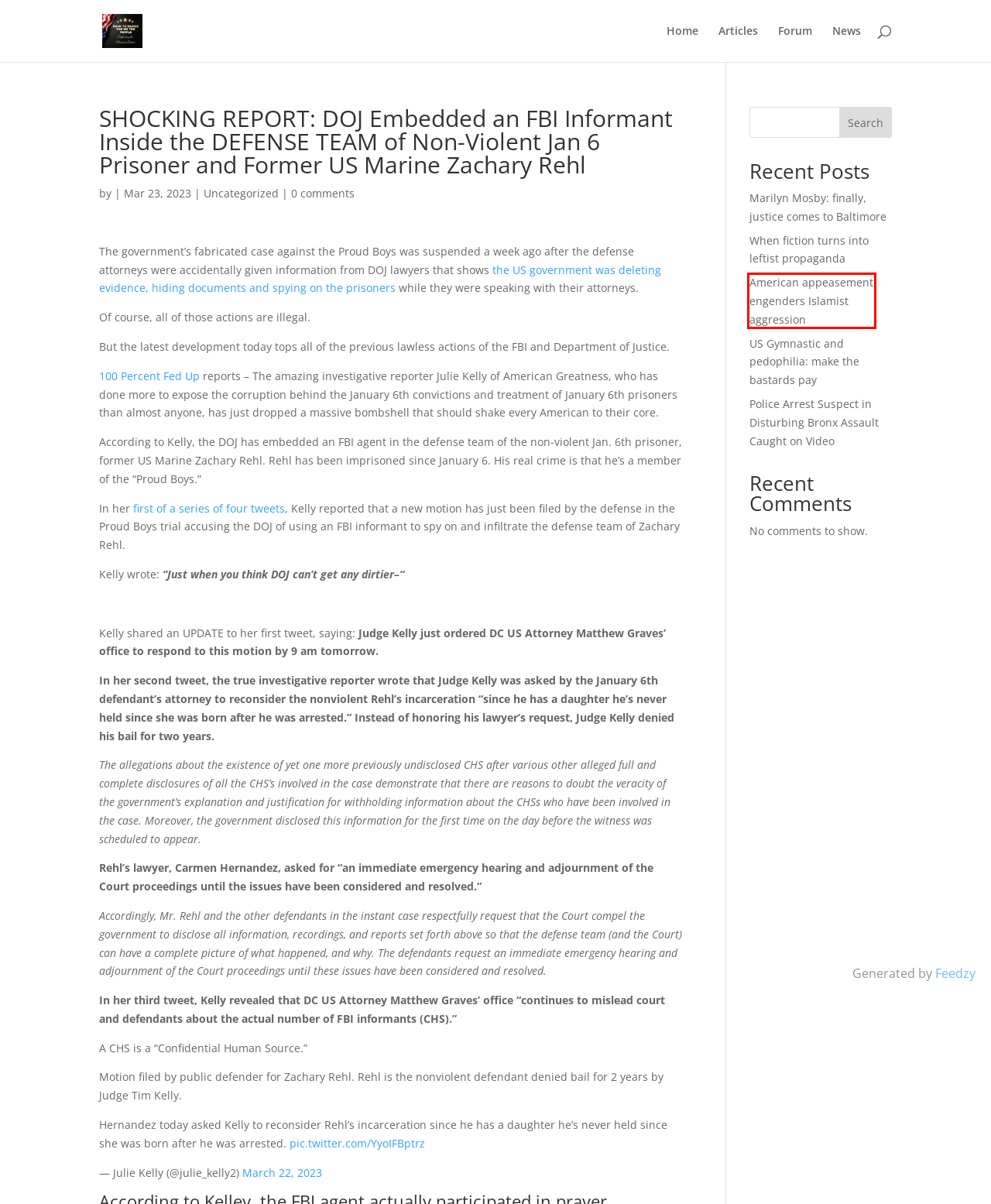Review the webpage screenshot provided, noting the red bounding box around a UI element. Choose the description that best matches the new webpage after clicking the element within the bounding box. The following are the options:
A. Articles | BacktoBasicsforWethePeople
B. American appeasement engenders Islamist aggression | BacktoBasicsforWethePeople
C. When fiction turns into leftist propaganda | BacktoBasicsforWethePeople
D. Forum | BacktoBasicsforWethePeople
E. Uncategorized | BacktoBasicsforWethePeople
F. News | BacktoBasicsforWethePeople
G. BacktoBasicsforWethePeople | Patriots Building the Future
H. US Gymnastic and pedophilia: make the bastards pay | BacktoBasicsforWethePeople

B